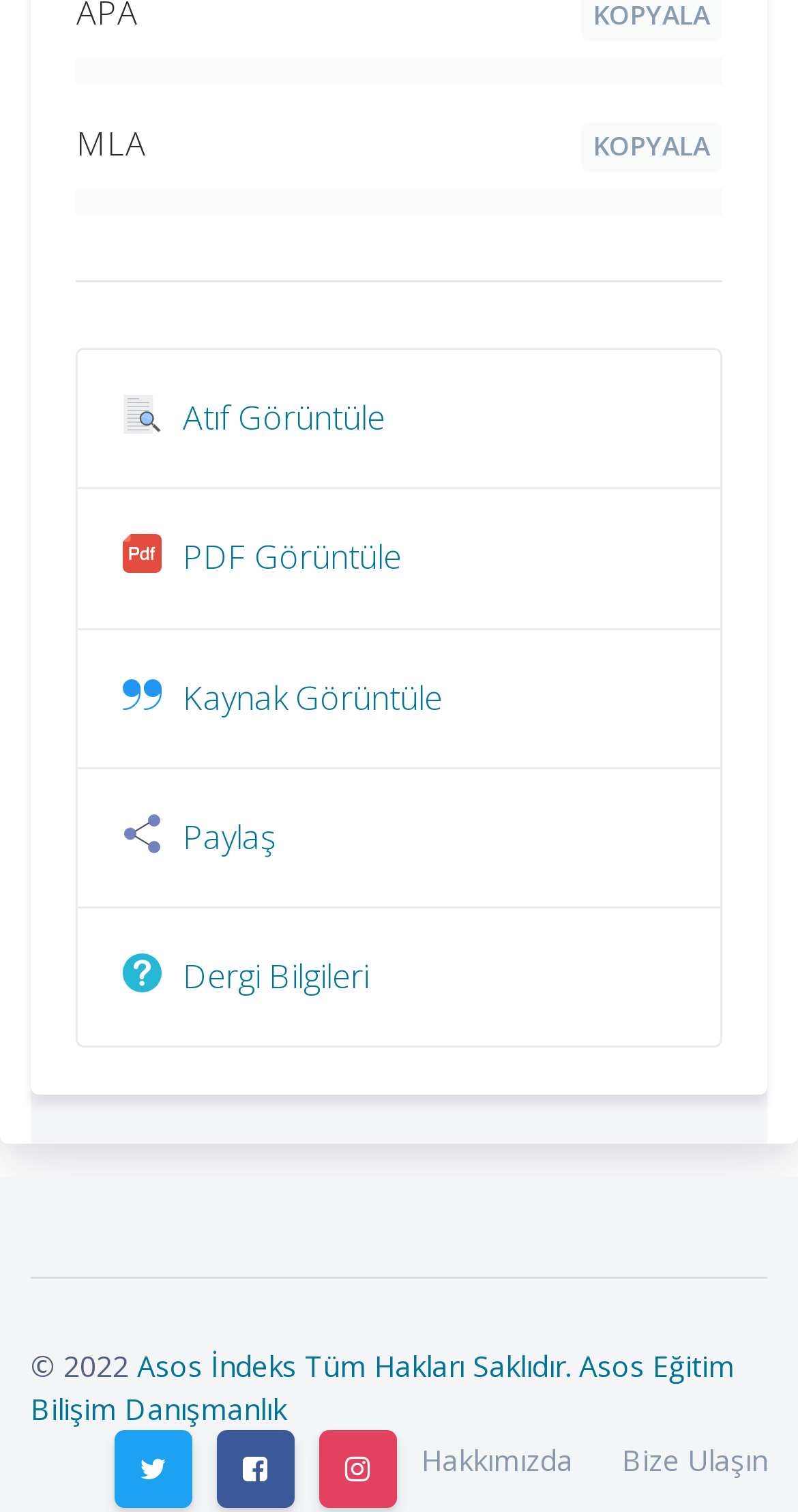Locate the bounding box coordinates of the element's region that should be clicked to carry out the following instruction: "View article in PDF". The coordinates need to be four float numbers between 0 and 1, i.e., [left, top, right, bottom].

[0.229, 0.354, 0.504, 0.384]